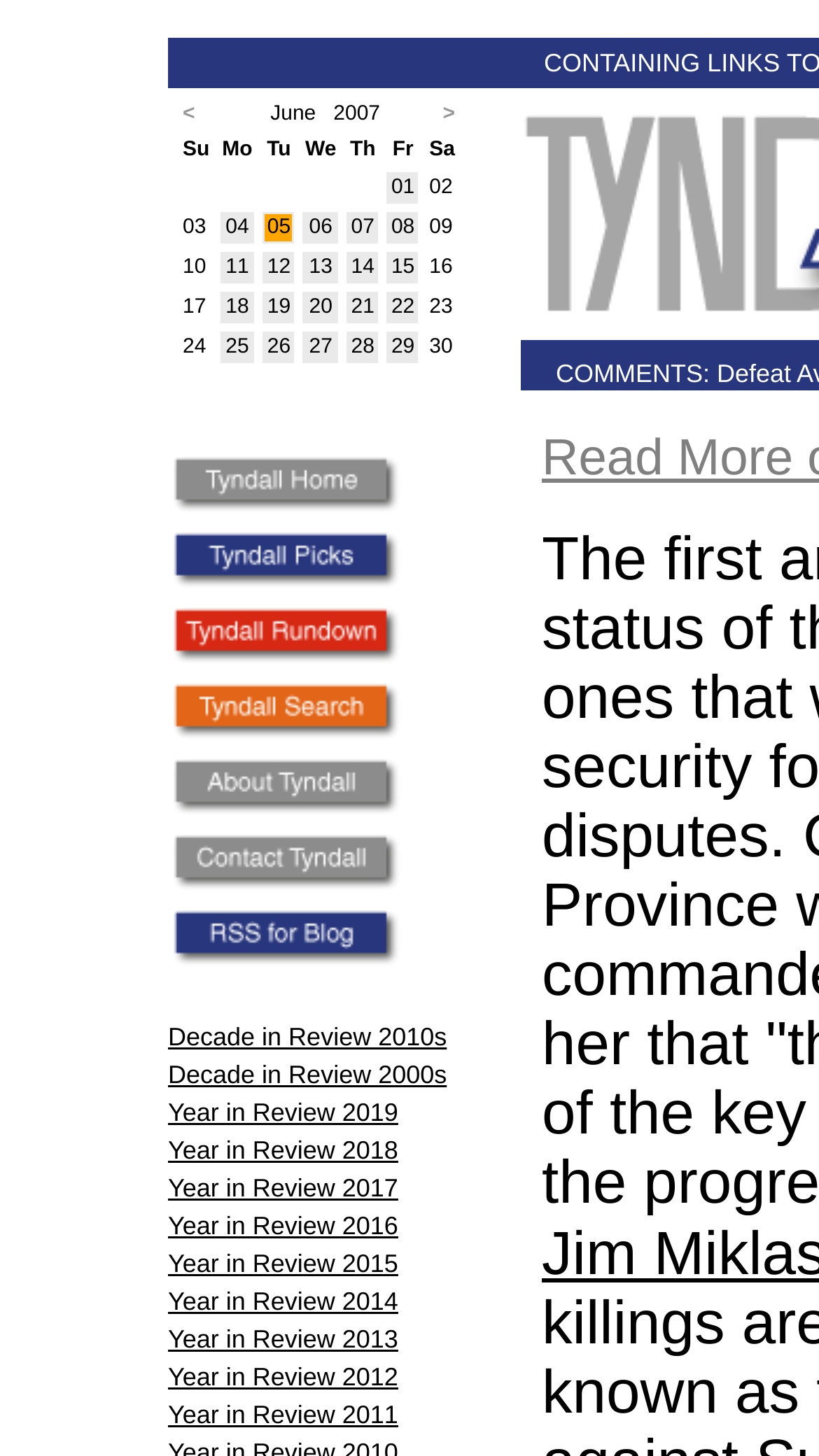Provide the bounding box coordinates of the area you need to click to execute the following instruction: "View HOME GARDENING".

None